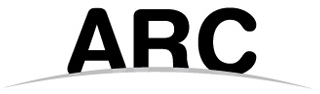Please provide a comprehensive response to the question below by analyzing the image: 
What is the significance of the curved line in the logo?

The caption explains that the subtle curved line below the letters 'A', 'R', and 'C' suggests a foundation or support, emphasizing stability and professionalism, which are essential qualities for a research corporation like ARC.